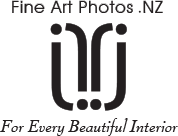Provide a one-word or short-phrase answer to the question:
What is the company's tagline?

For Every Beautiful Interior